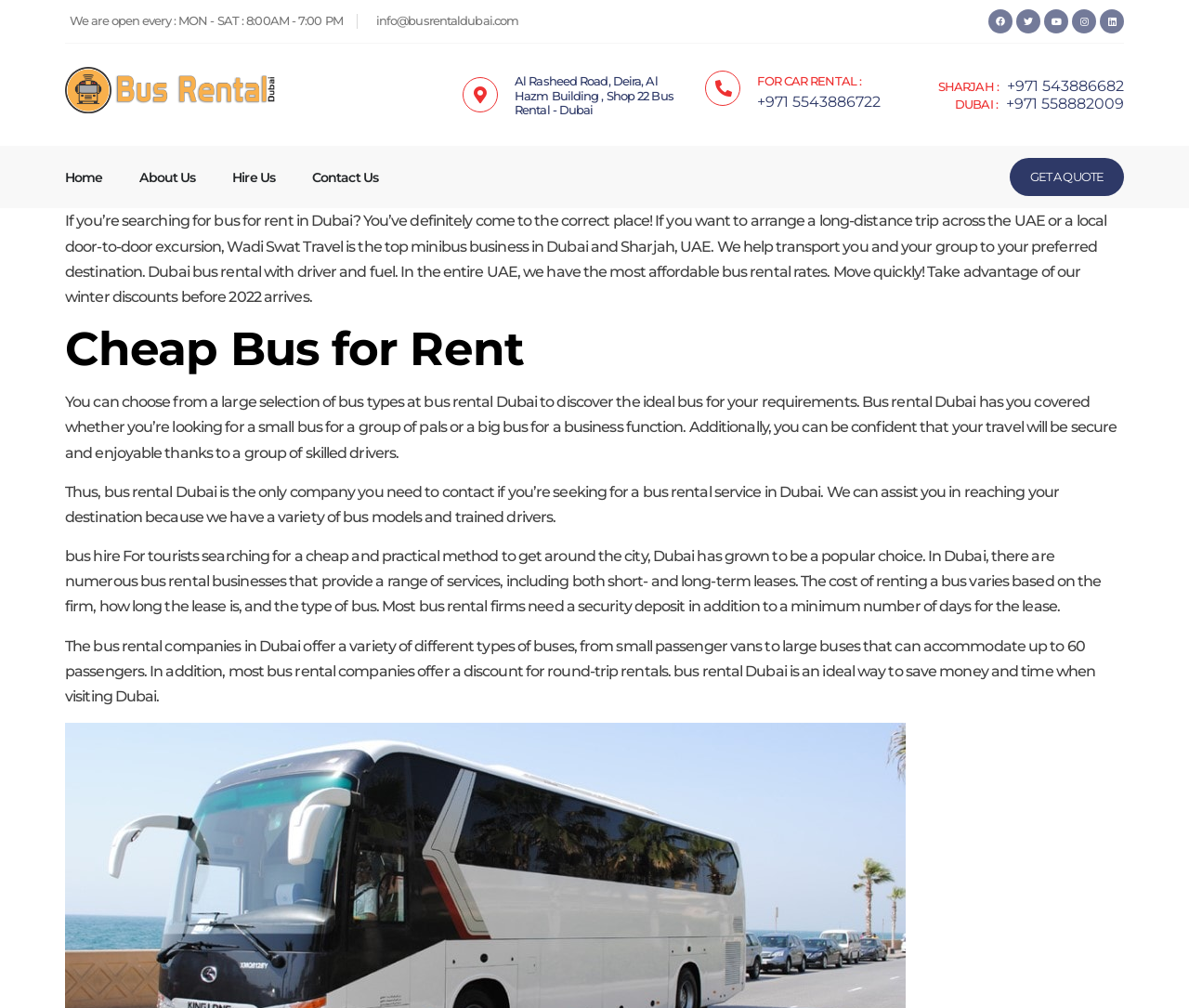Locate the bounding box coordinates of the clickable area to execute the instruction: "Contact us". Provide the coordinates as four float numbers between 0 and 1, represented as [left, top, right, bottom].

[0.262, 0.167, 0.318, 0.184]